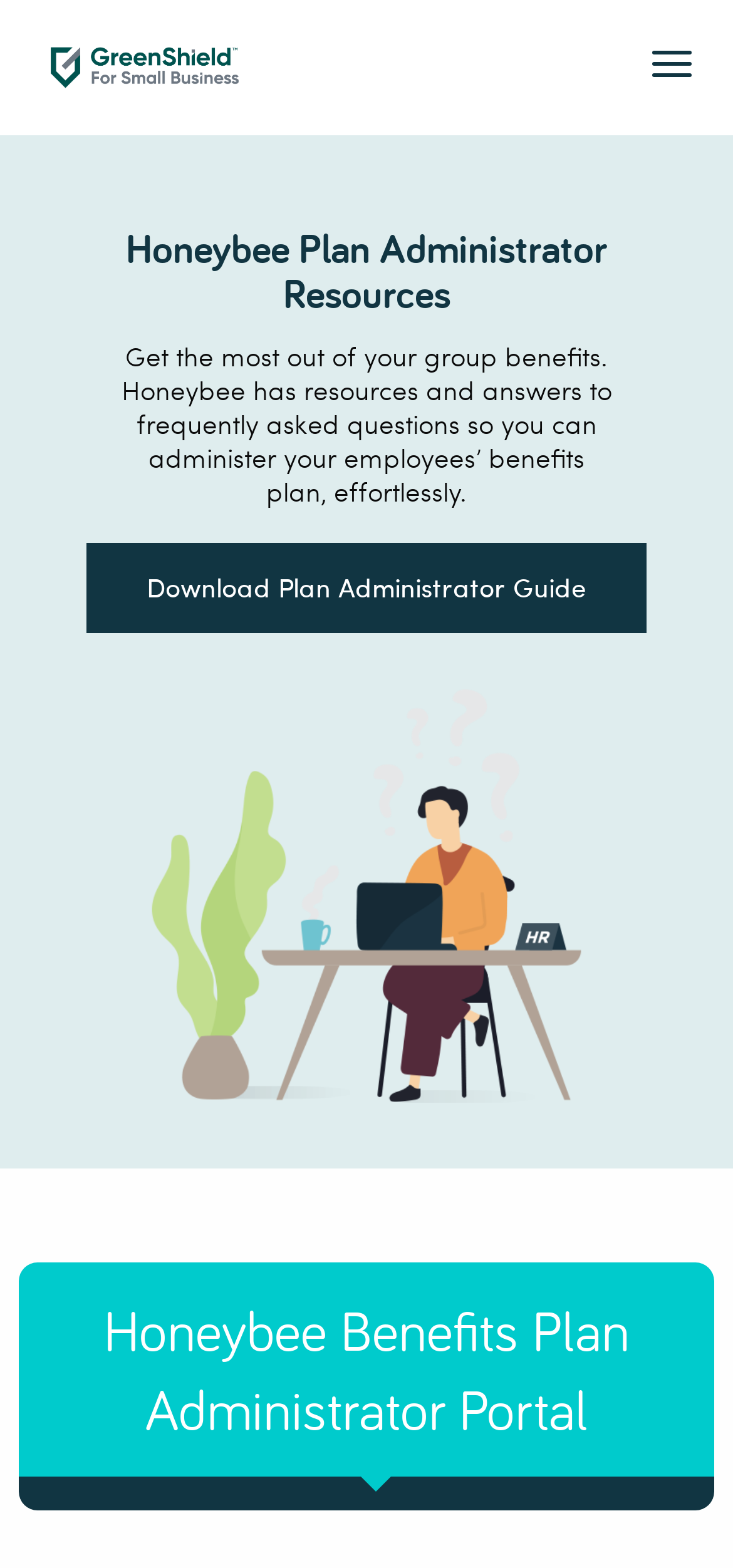What is the name of the portal on this webpage?
Please respond to the question with a detailed and thorough explanation.

The webpage has a header that mentions the Honeybee Benefits Plan Administrator Portal, indicating that this is a dedicated portal for plan administrators to access resources and manage benefits.